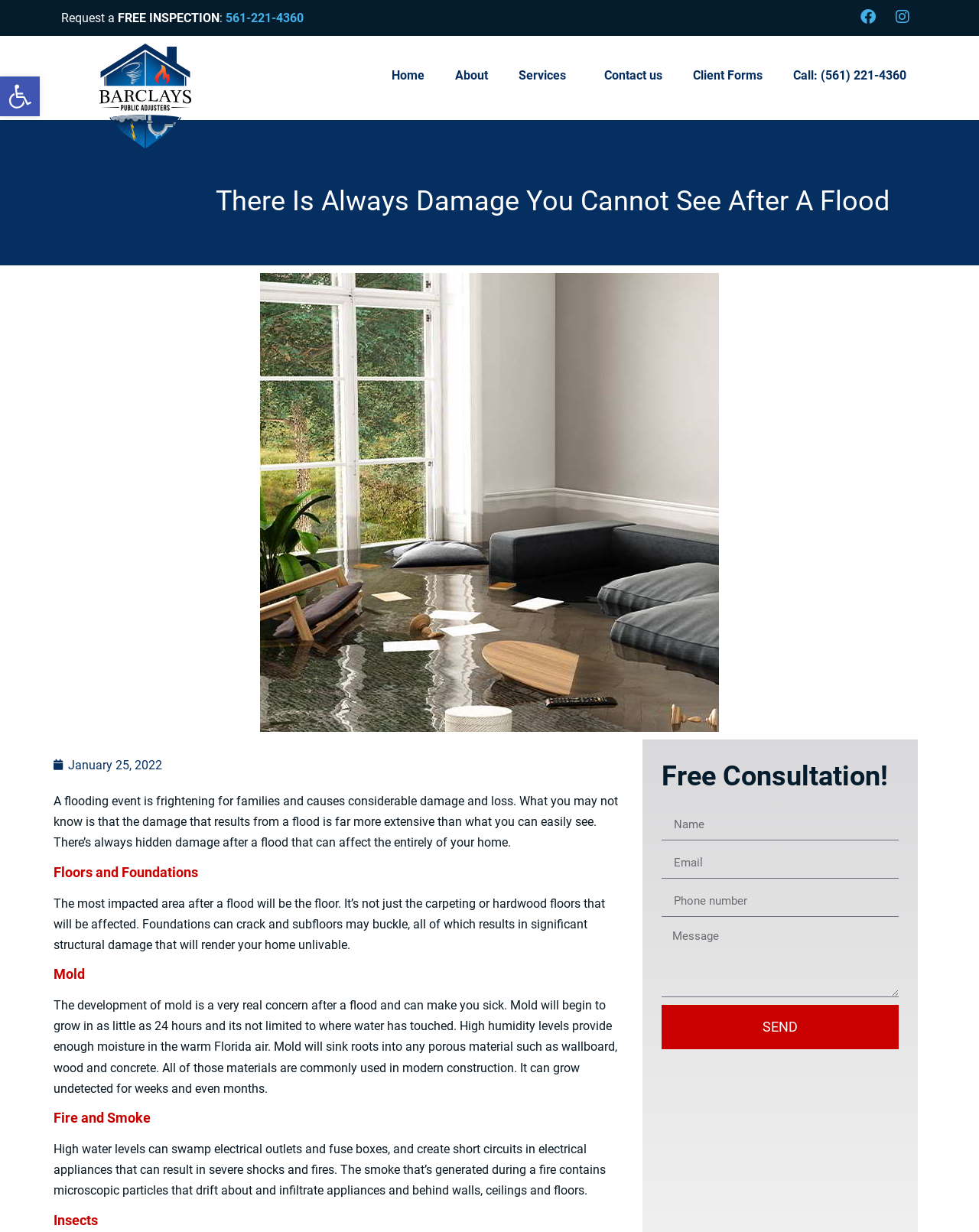What is the company name mentioned on the webpage?
Please ensure your answer to the question is detailed and covers all necessary aspects.

I found the company name by looking at the root element's text 'There is Always Damage you Cannot See After a Flood - Barclays Public Adjusters'.